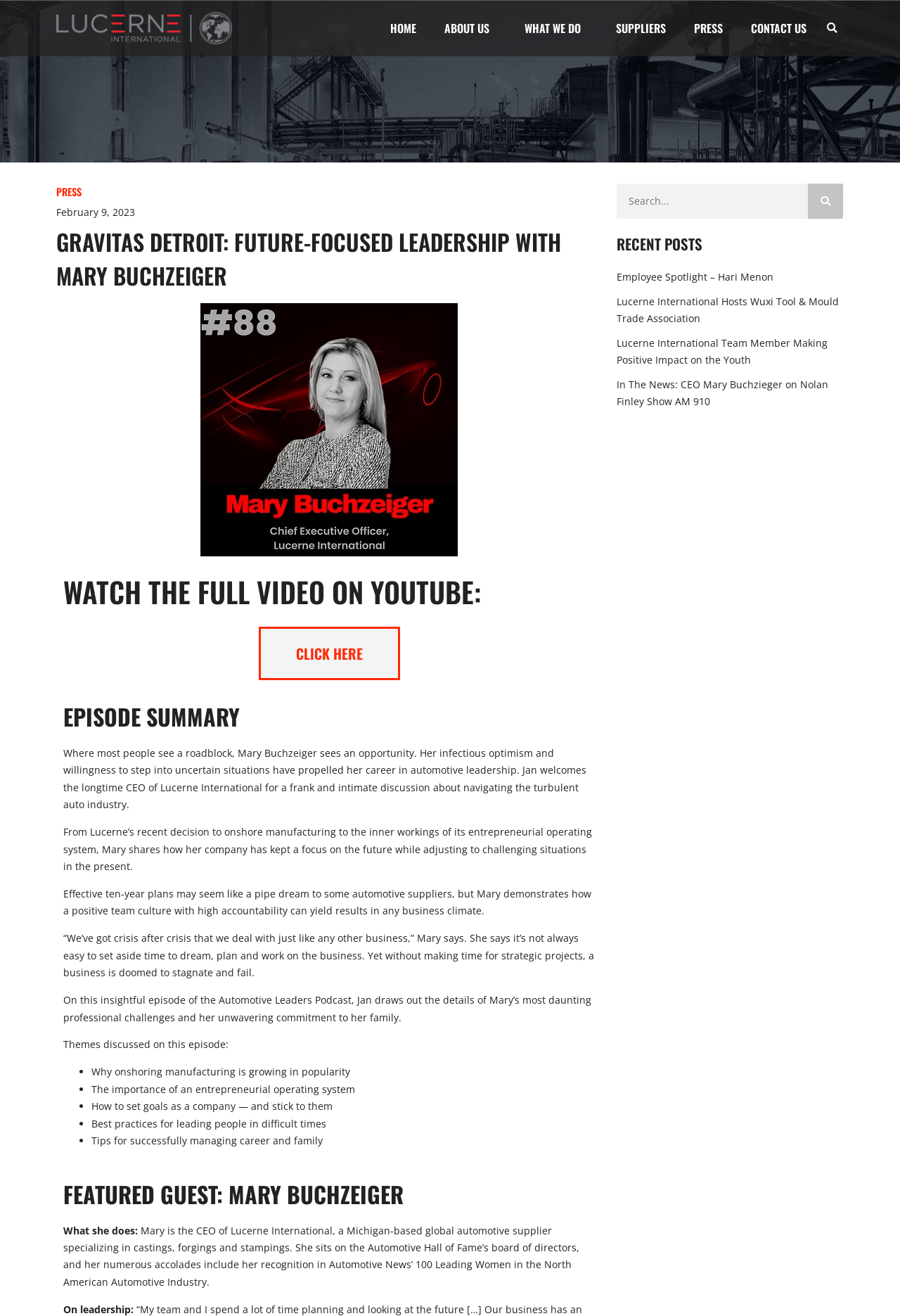How many recent posts are listed on this webpage?
Provide a fully detailed and comprehensive answer to the question.

I counted the number of articles listed under the heading 'RECENT POSTS', which are four in total.